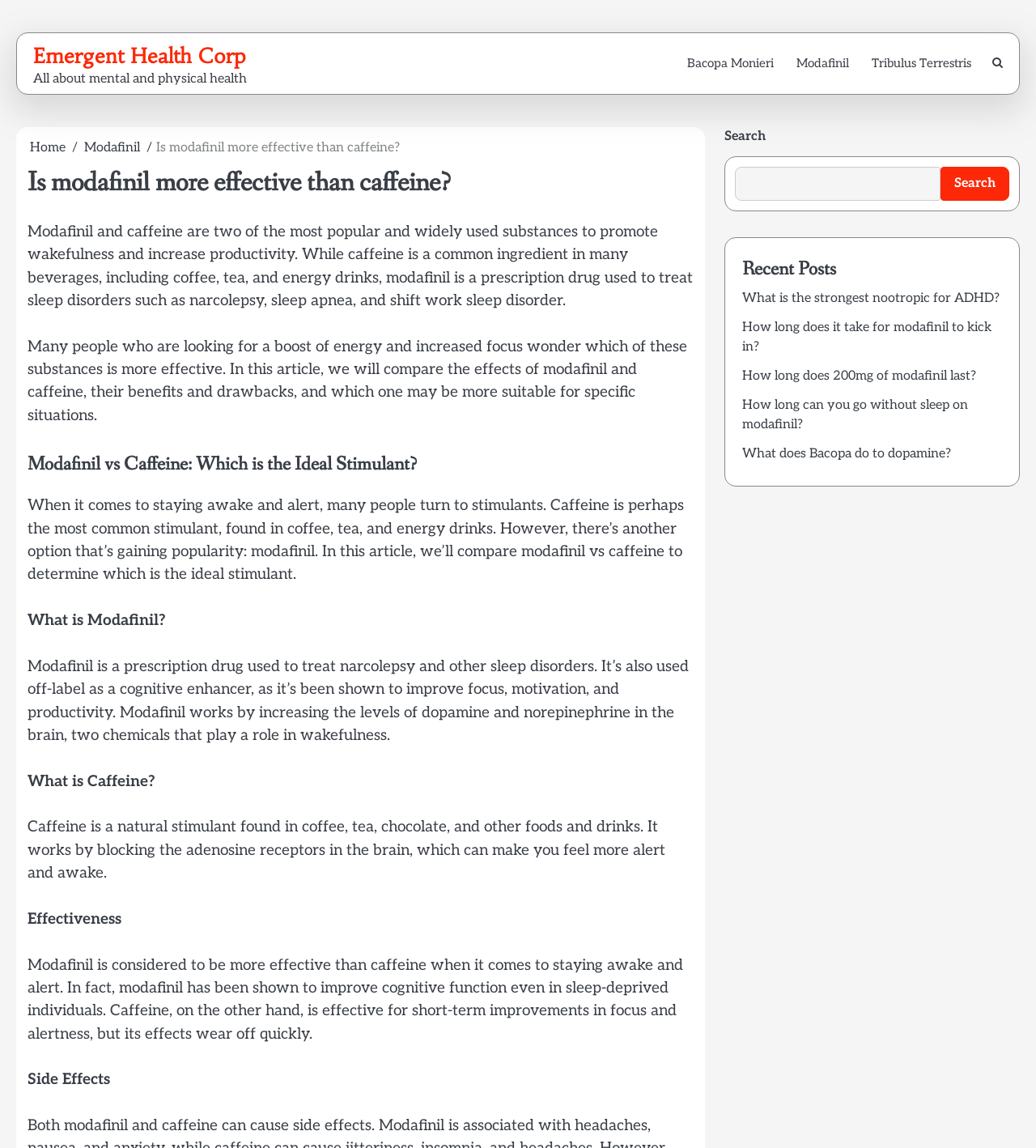Can you determine the bounding box coordinates of the area that needs to be clicked to fulfill the following instruction: "Search for a topic"?

[0.71, 0.145, 0.908, 0.175]